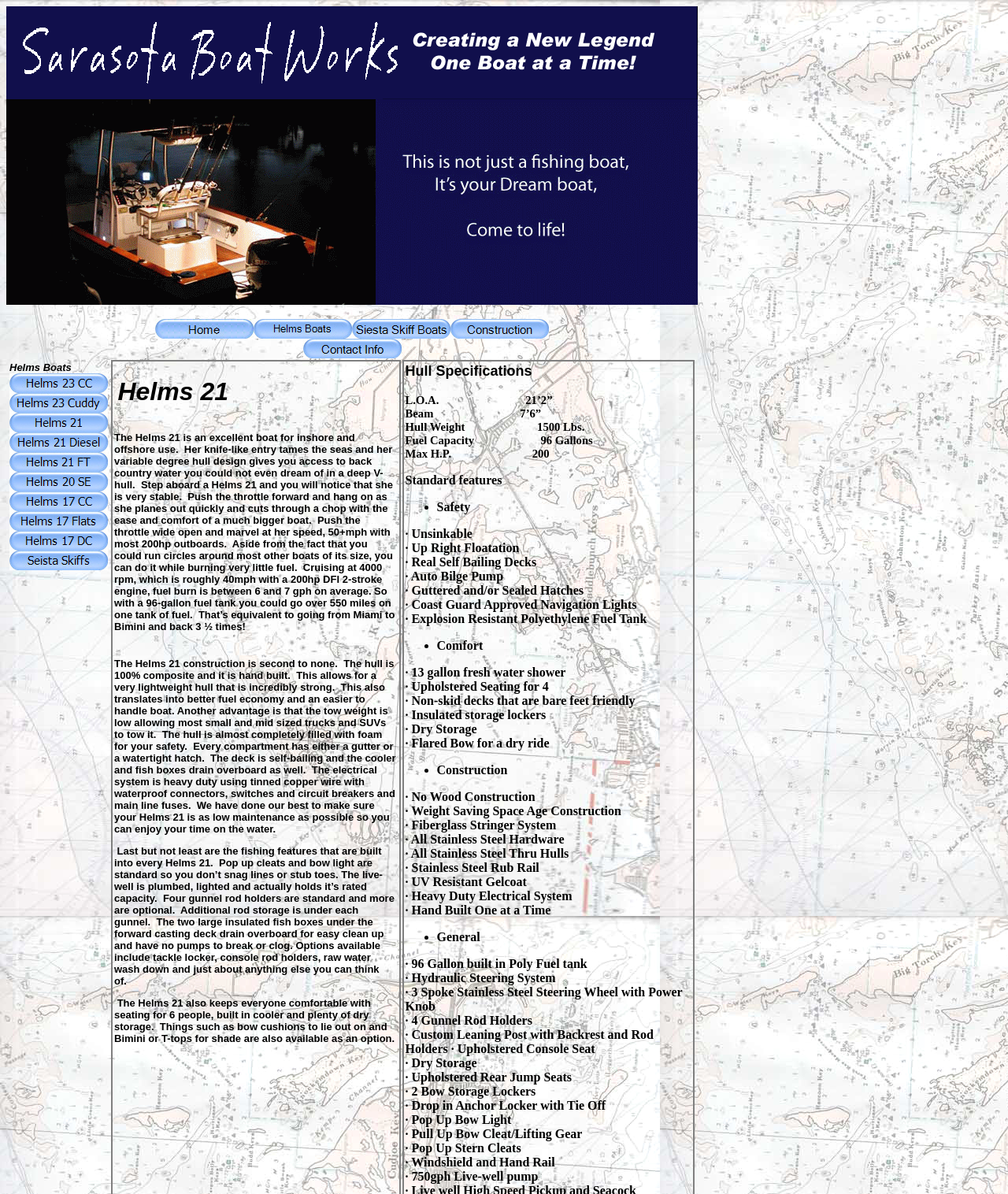What is a safety feature of the boat?
Relying on the image, give a concise answer in one word or a brief phrase.

Unsinkable